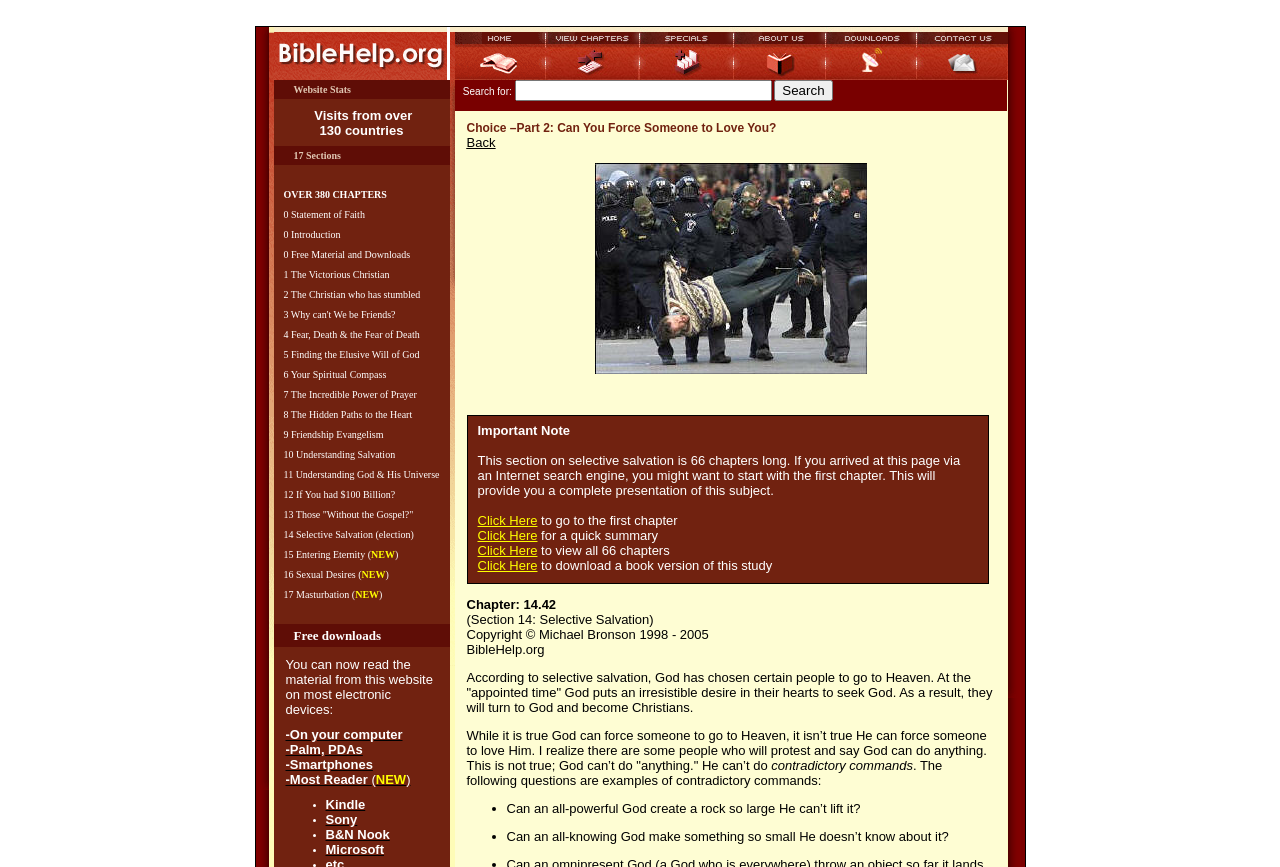Please locate the bounding box coordinates of the region I need to click to follow this instruction: "Contact Us".

[0.715, 0.076, 0.786, 0.096]